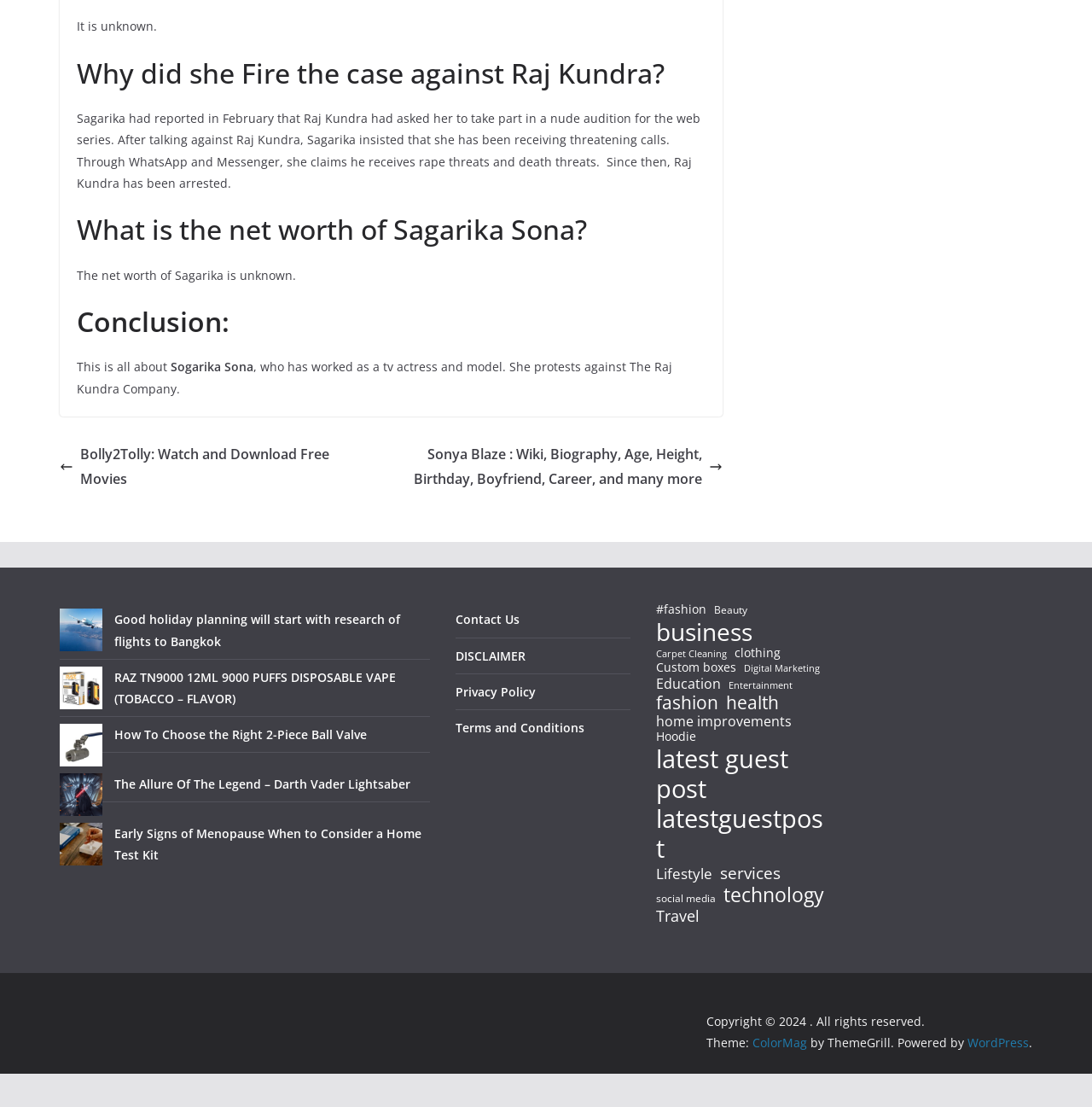Identify the bounding box for the UI element described as: "Home". The coordinates should be four float numbers between 0 and 1, i.e., [left, top, right, bottom].

None